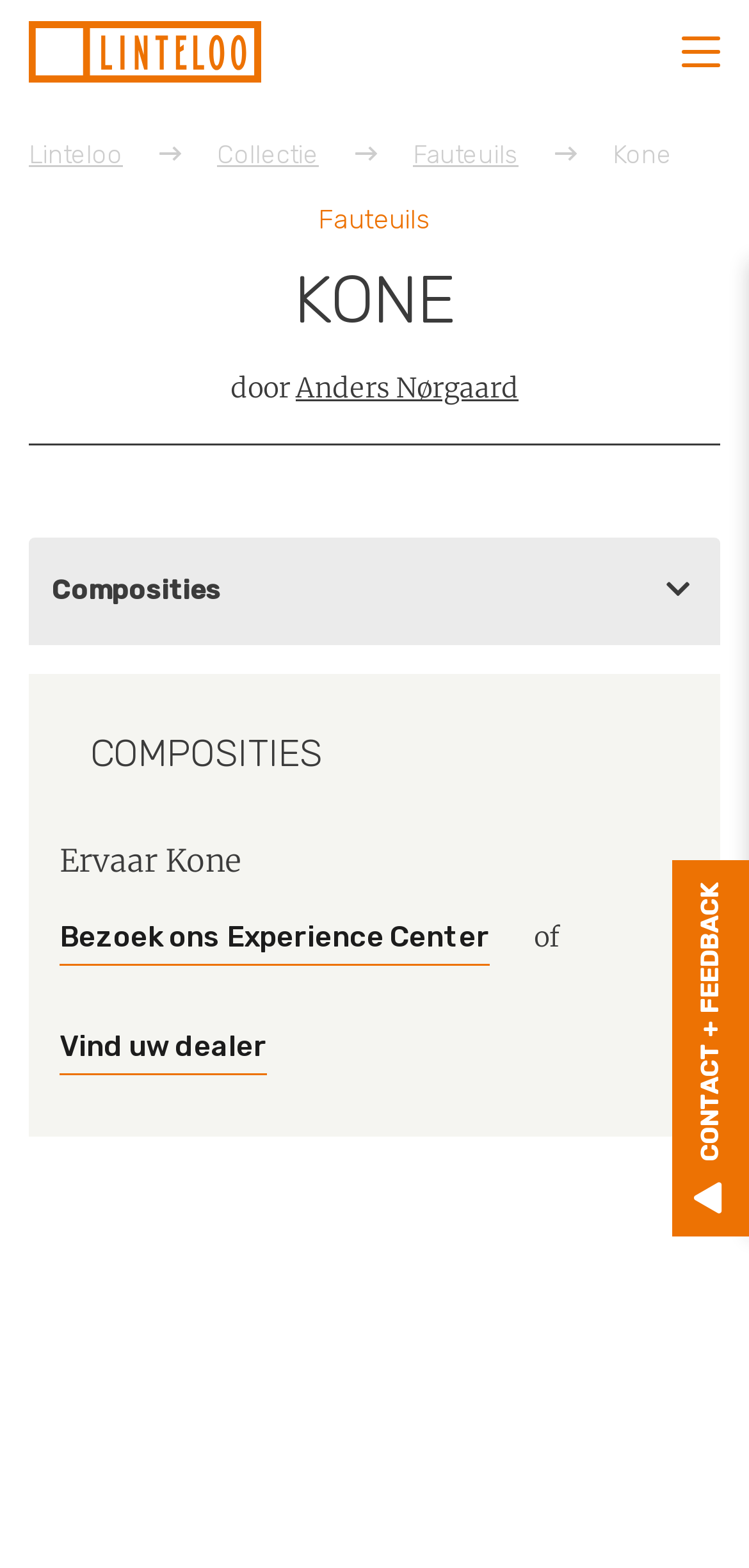What type of furniture is mentioned?
Using the visual information, respond with a single word or phrase.

Fauteuils